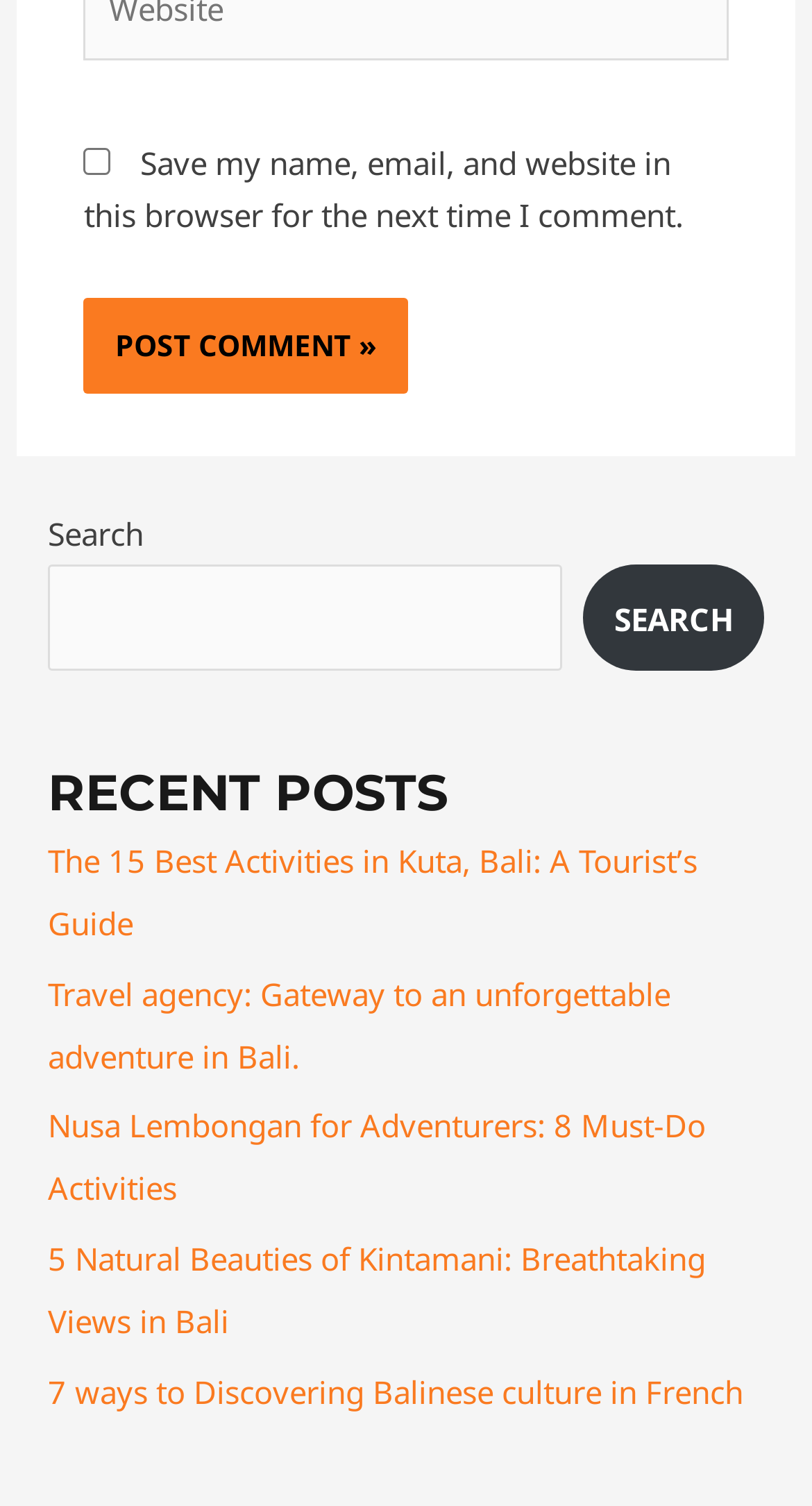Please find the bounding box coordinates of the element that needs to be clicked to perform the following instruction: "Search for something using the search button". The bounding box coordinates should be four float numbers between 0 and 1, represented as [left, top, right, bottom].

[0.718, 0.375, 0.941, 0.446]